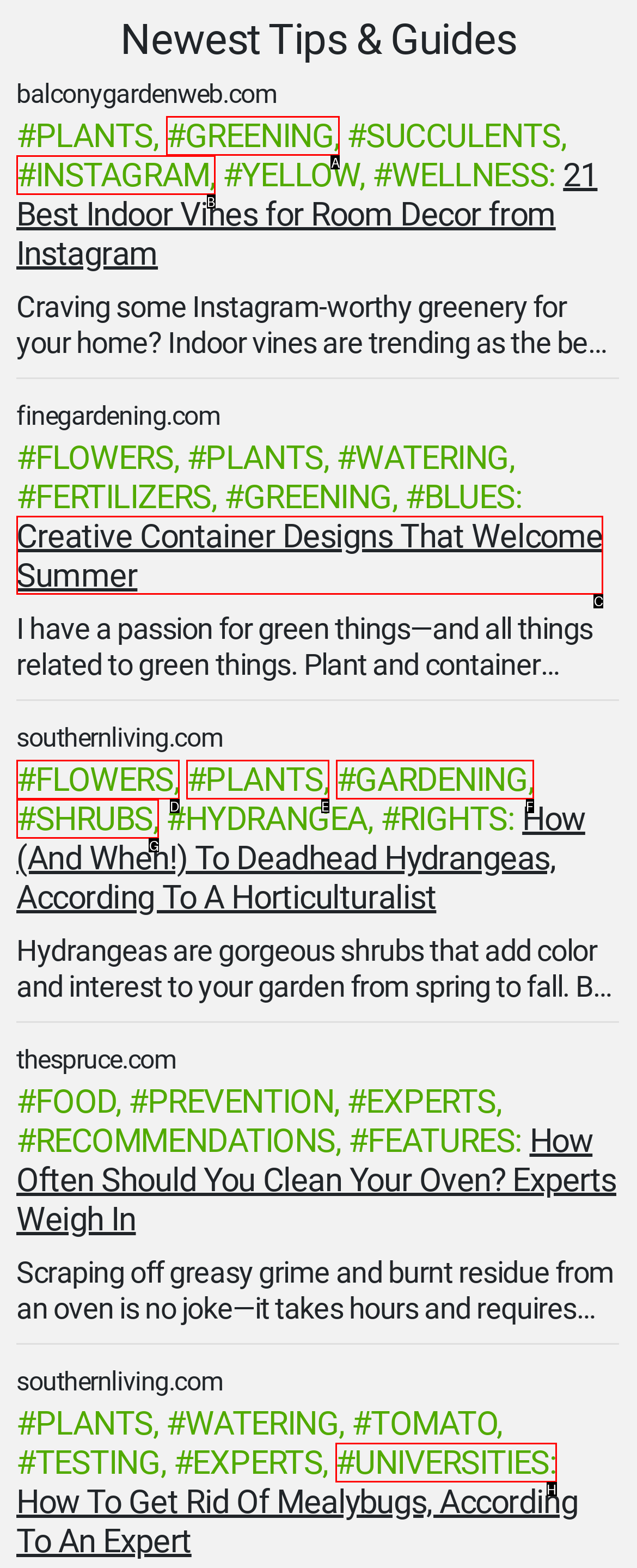Determine the HTML element to be clicked to complete the task: Read 'Creative Container Designs That Welcome Summer'. Answer by giving the letter of the selected option.

C